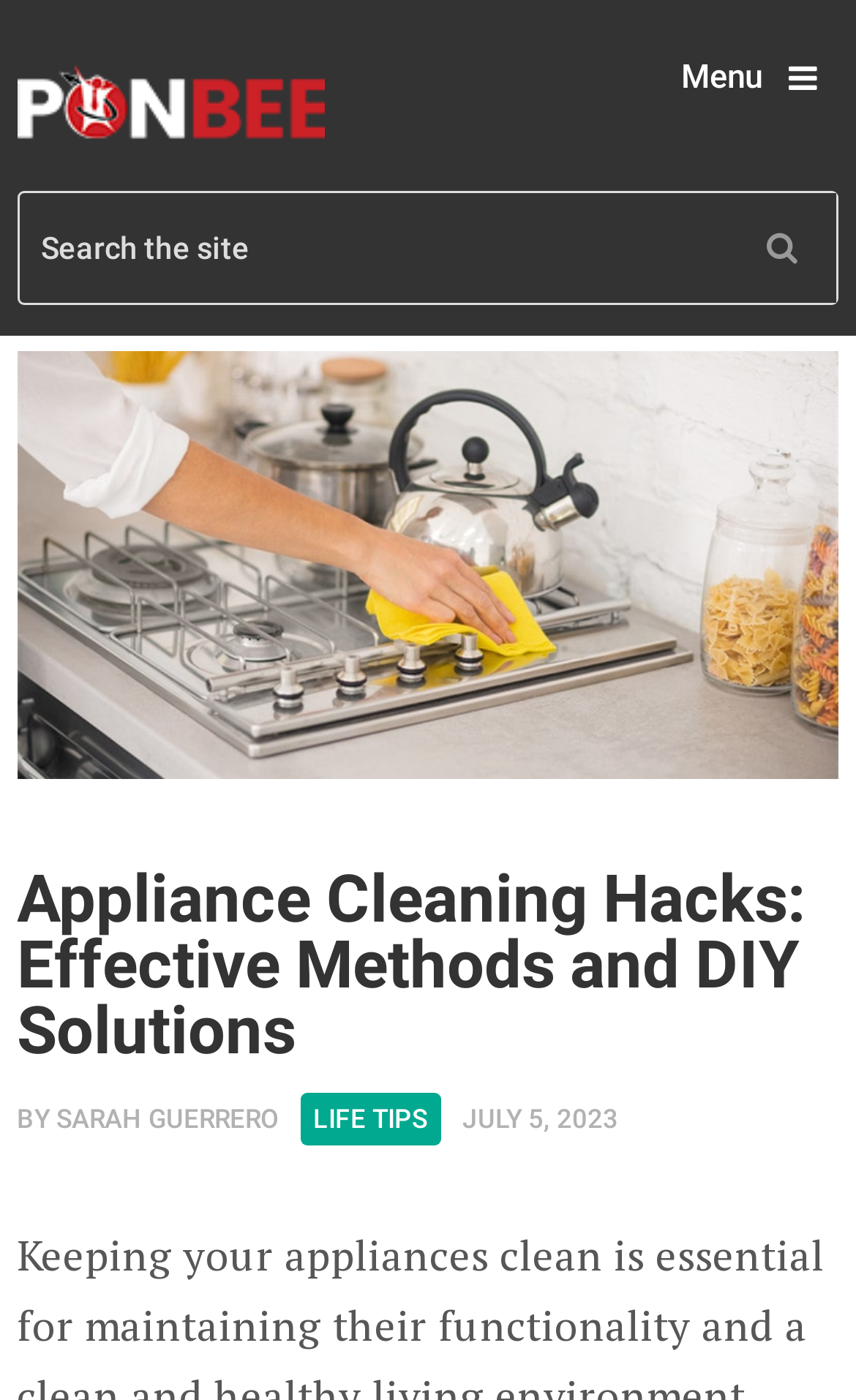What is the topic of the article?
Craft a detailed and extensive response to the question.

The topic of the article can be inferred from the header image, which shows various appliances, and the header text, which reads 'Appliance Cleaning Hacks: Effective Methods and DIY Solutions'. This suggests that the article is about cleaning and maintaining appliances.